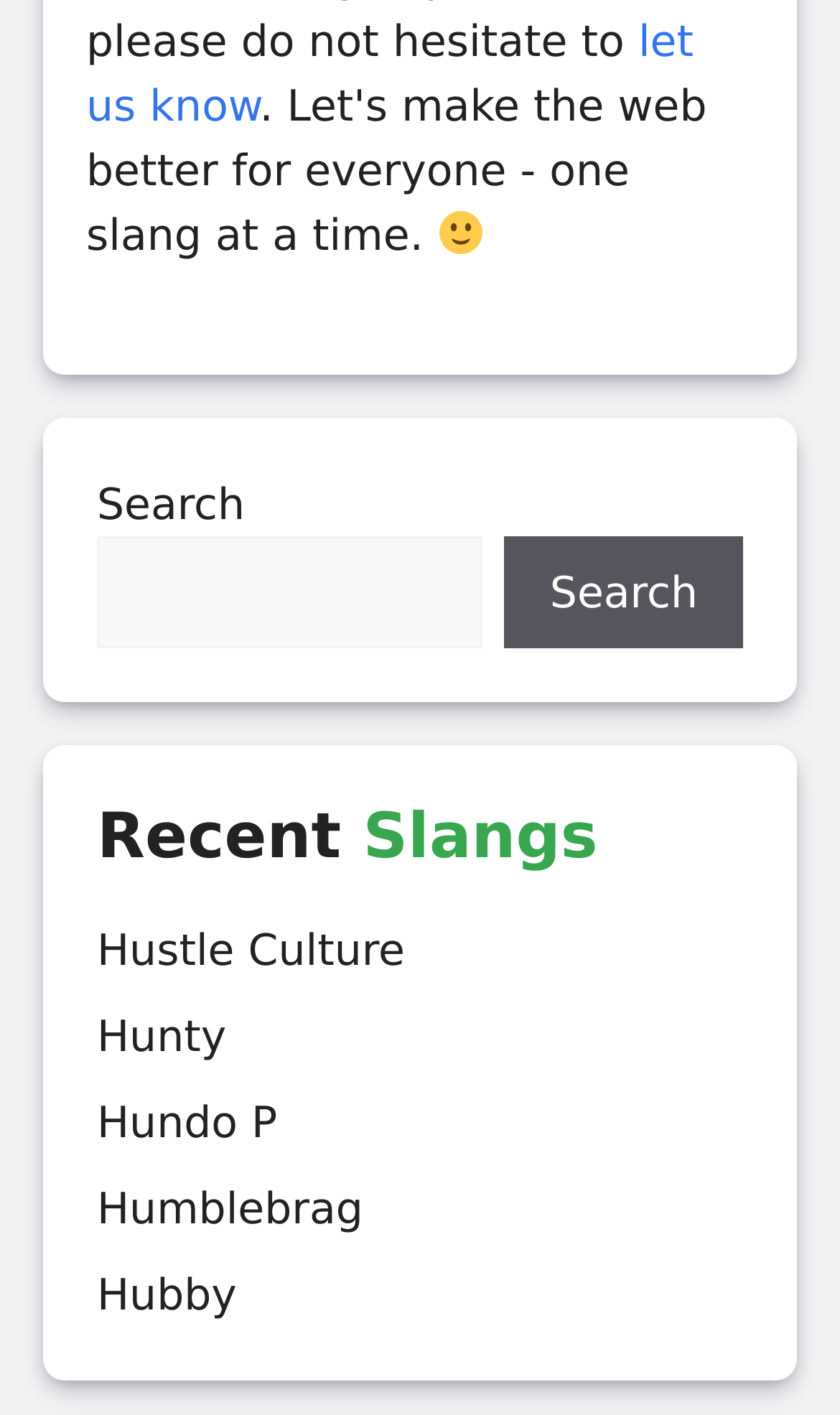Please mark the bounding box coordinates of the area that should be clicked to carry out the instruction: "search for something".

[0.115, 0.379, 0.575, 0.458]